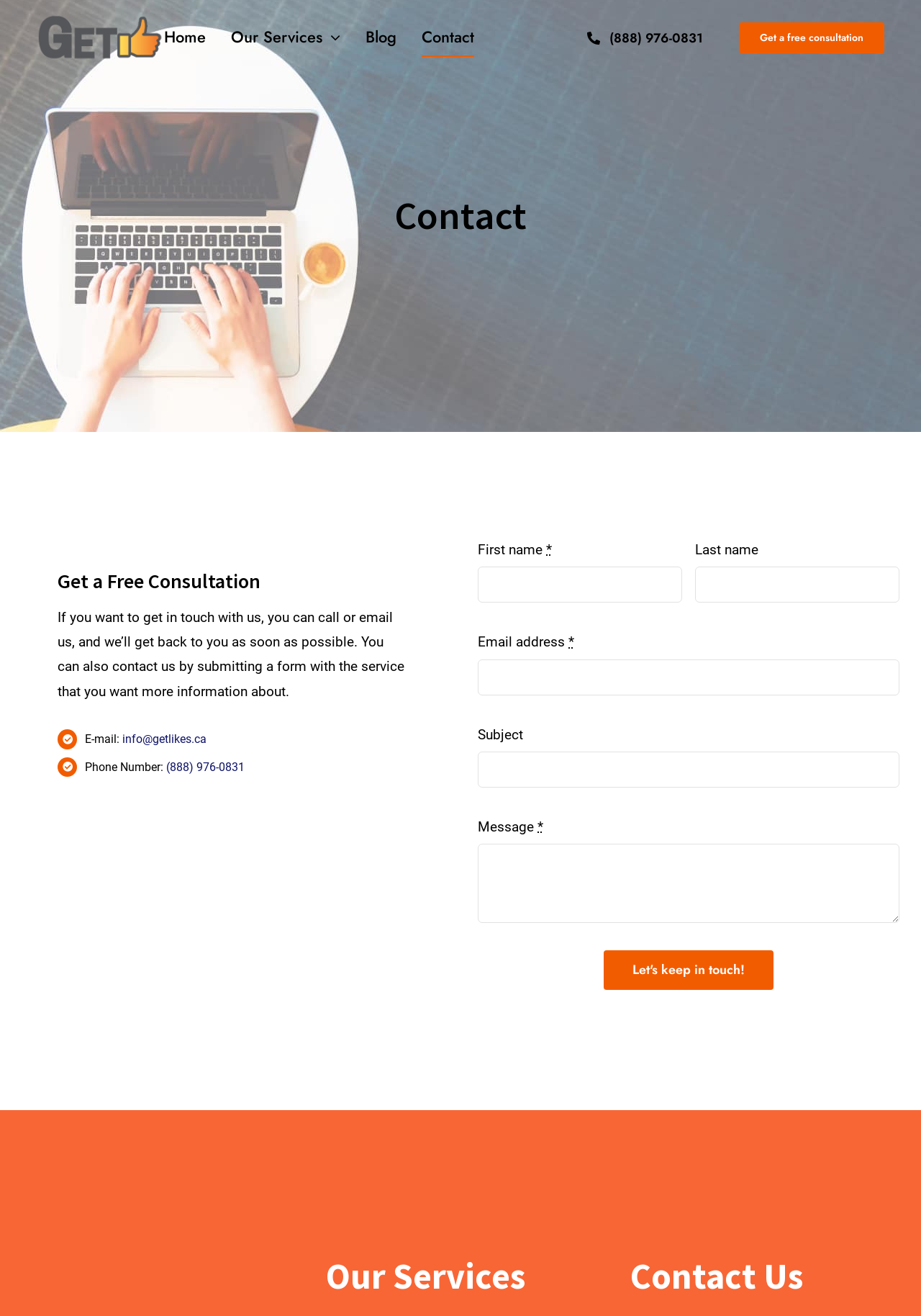Identify and provide the bounding box for the element described by: "parent_node: Email address * name="email_address"".

[0.519, 0.501, 0.977, 0.528]